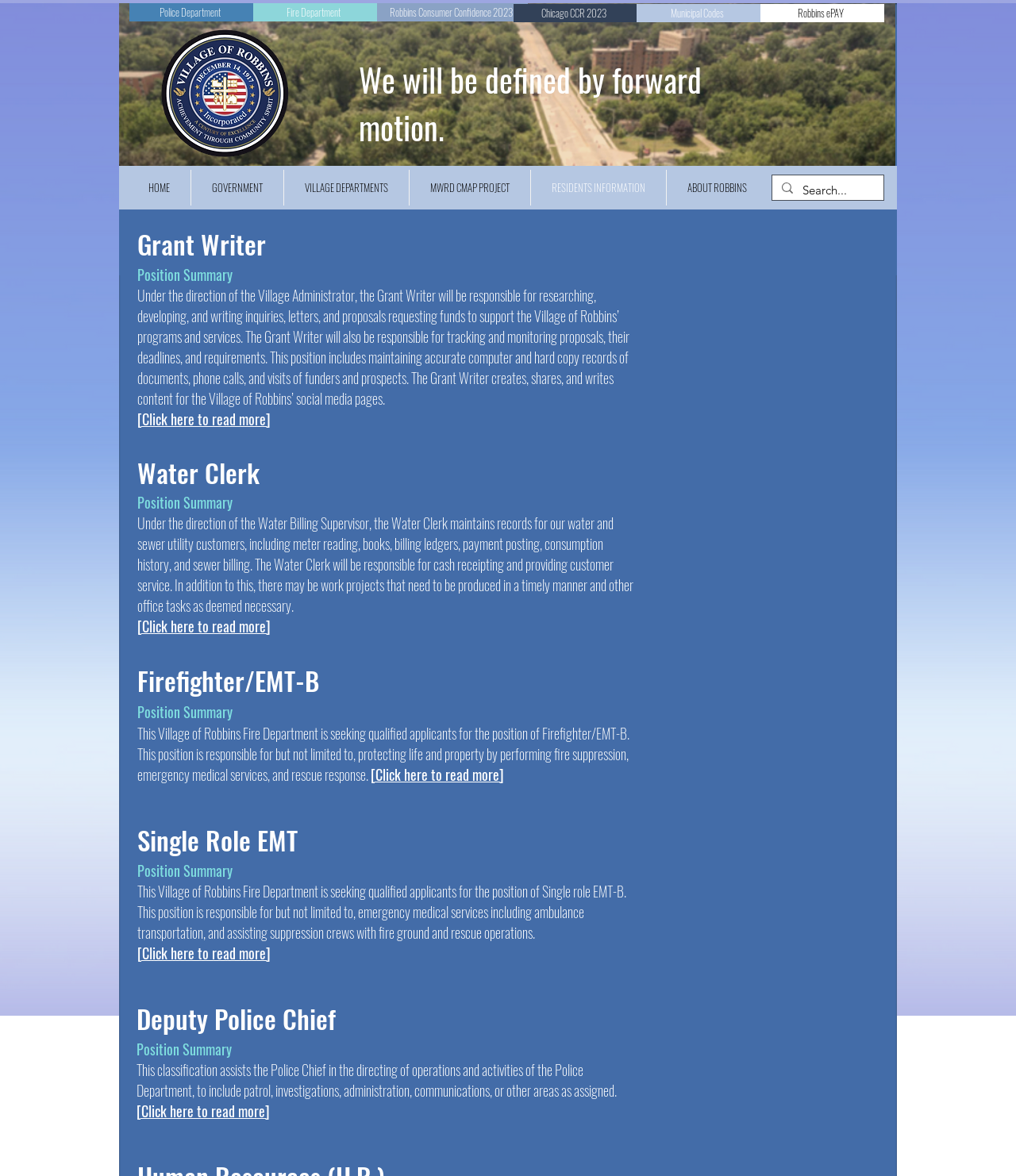What is the job title of the first career opportunity? Based on the screenshot, please respond with a single word or phrase.

Grant Writer